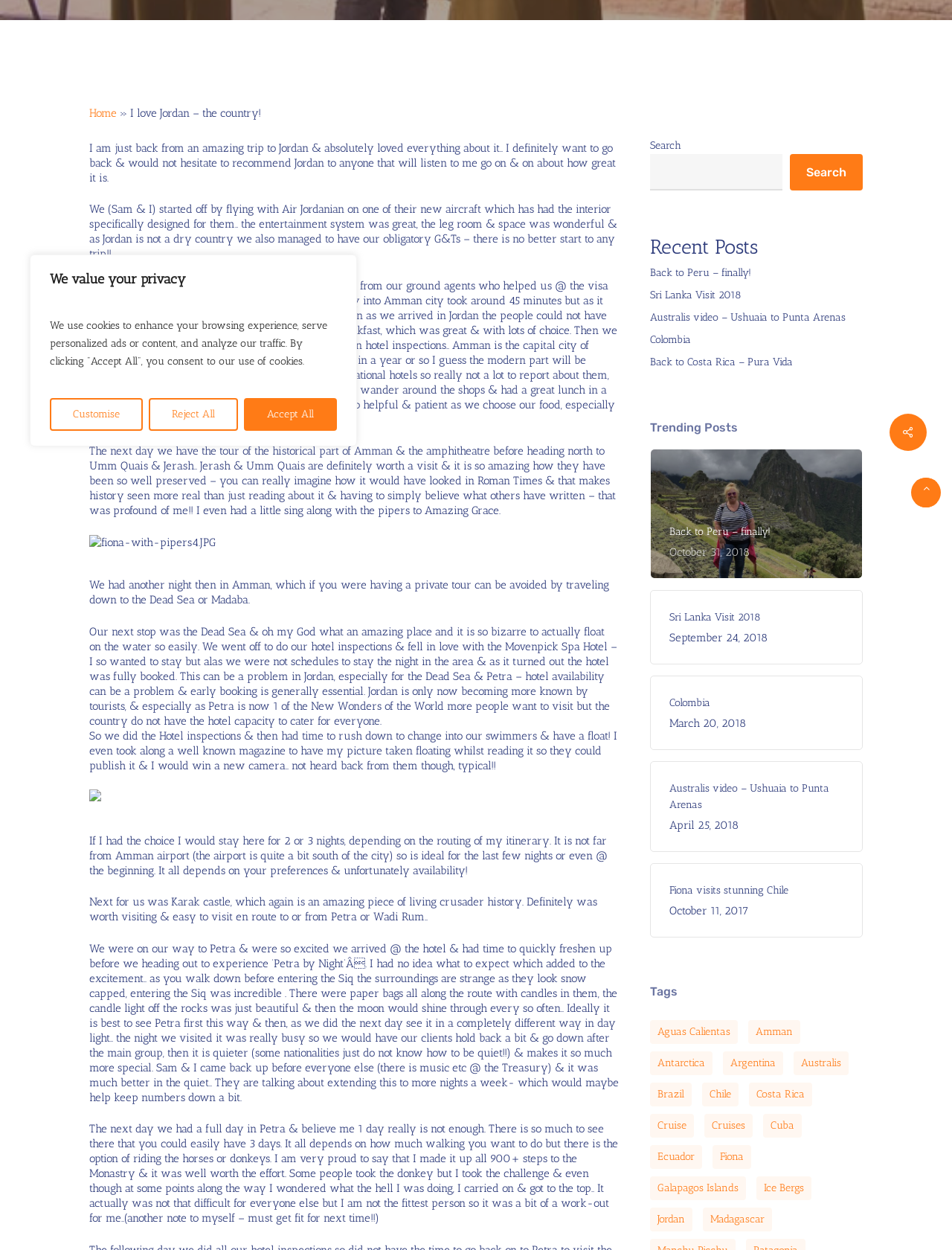Find the bounding box coordinates of the UI element according to this description: "Galapagos Islands".

[0.683, 0.941, 0.784, 0.96]